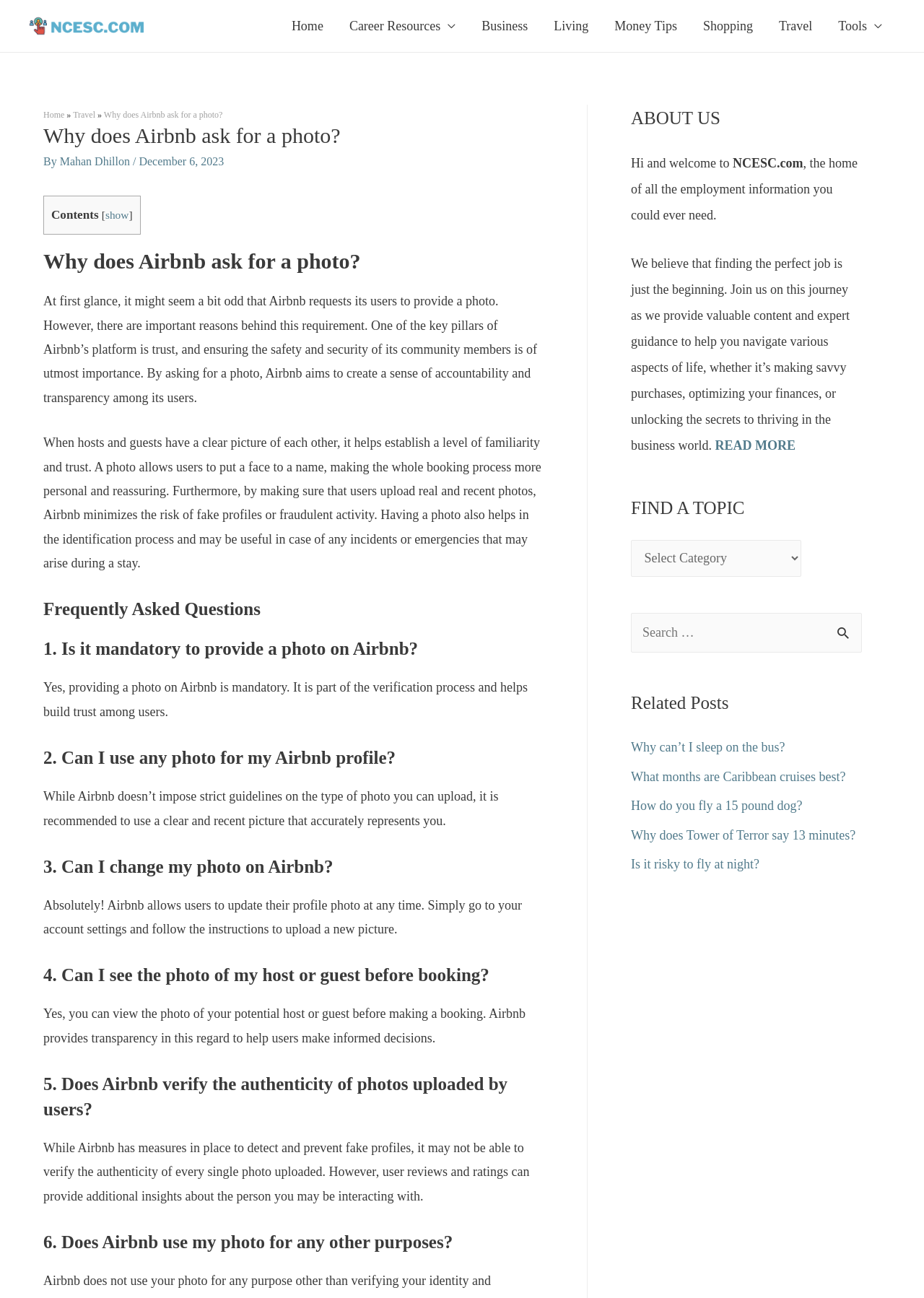Extract the bounding box of the UI element described as: "Mahan Dhillon".

[0.065, 0.12, 0.144, 0.129]